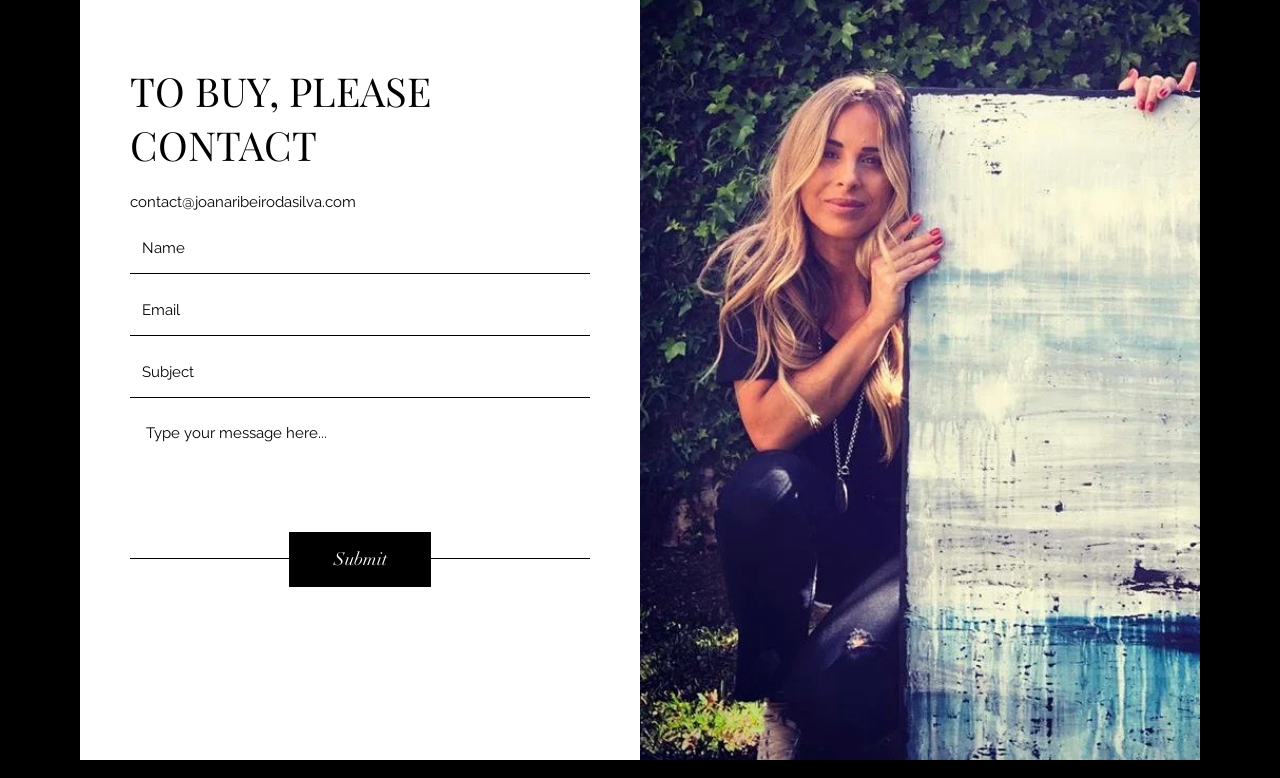Given the content of the image, can you provide a detailed answer to the question?
What is the email address to contact?

The webpage has a link with the text 'contact@joanaribeirodasilva.com', which is likely the email address to contact the website owner or administrator.